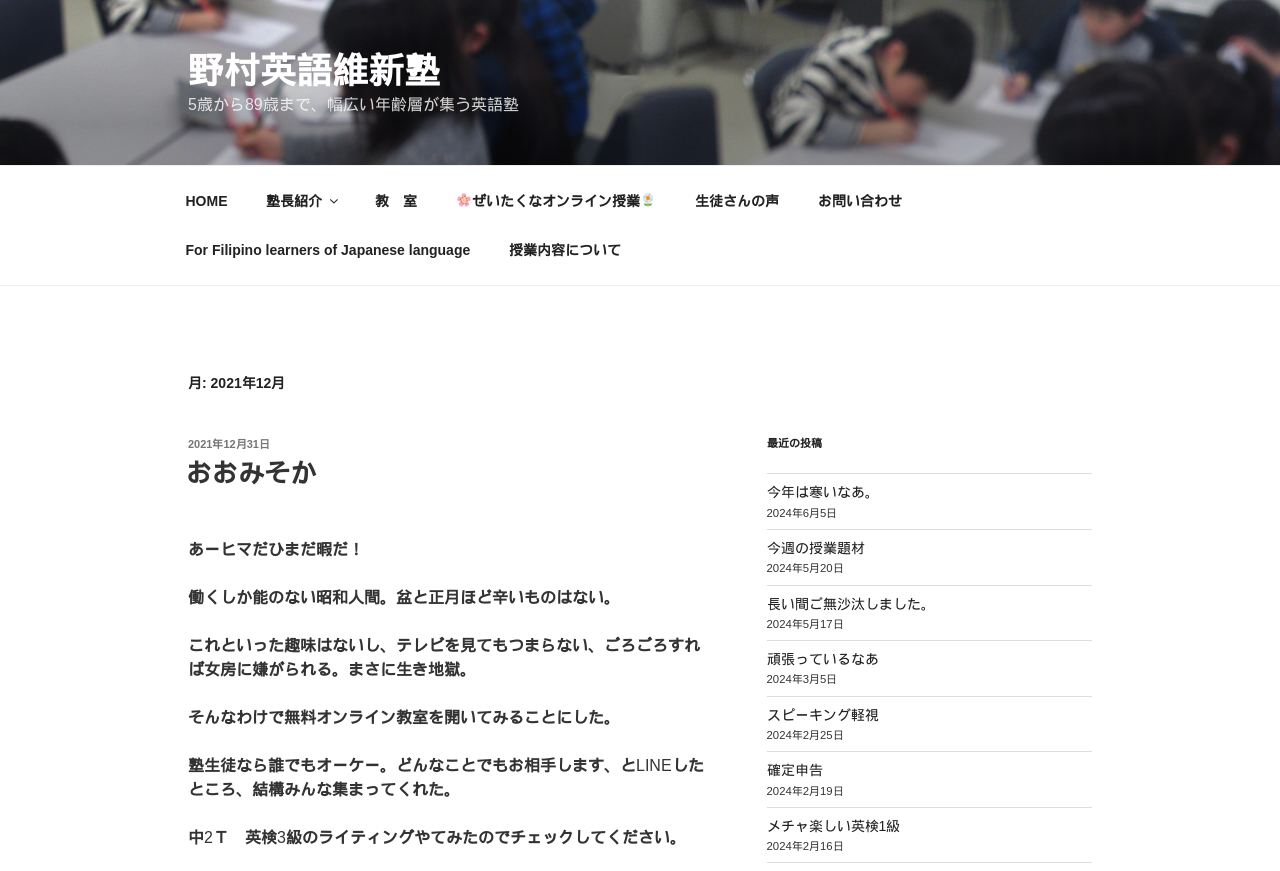Please determine the bounding box coordinates of the element to click on in order to accomplish the following task: "Check the online lesson". Ensure the coordinates are four float numbers ranging from 0 to 1, i.e., [left, top, right, bottom].

[0.343, 0.203, 0.526, 0.259]